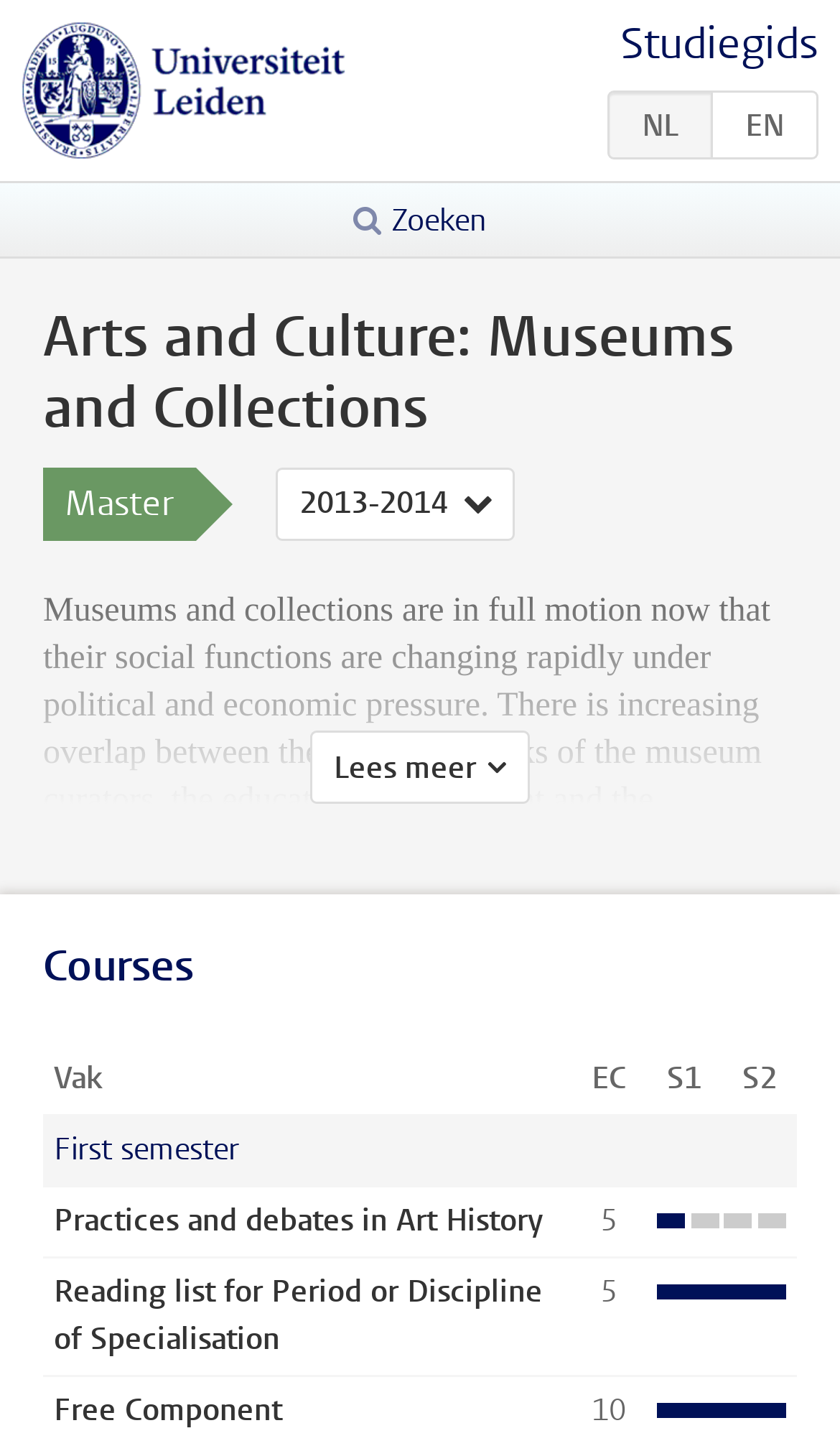Respond to the following question using a concise word or phrase: 
What is the name of the course that studies collections from the past or present day?

MA in Arts and Culture